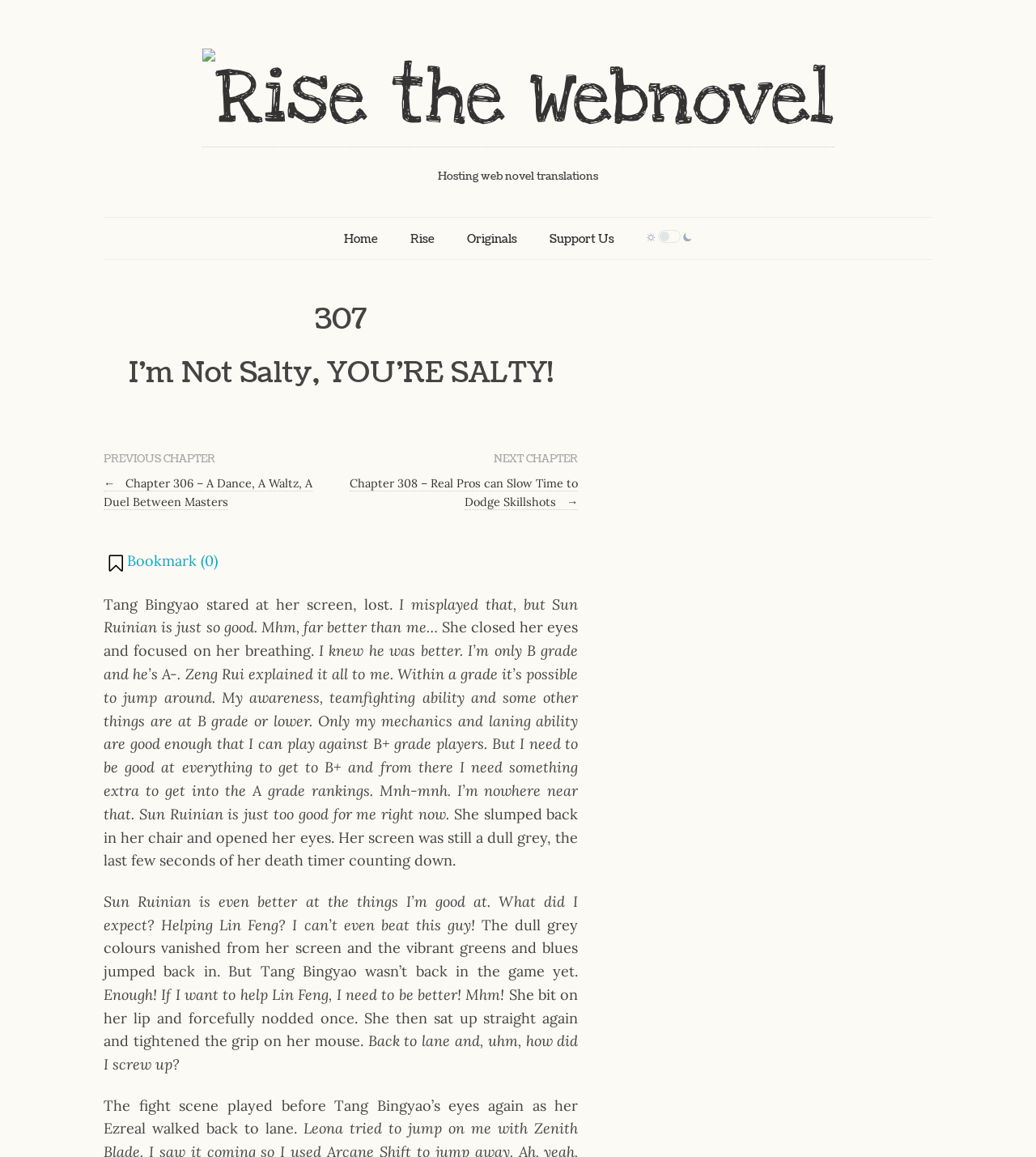Please pinpoint the bounding box coordinates for the region I should click to adhere to this instruction: "Click on the 'Home' link".

[0.332, 0.198, 0.365, 0.215]